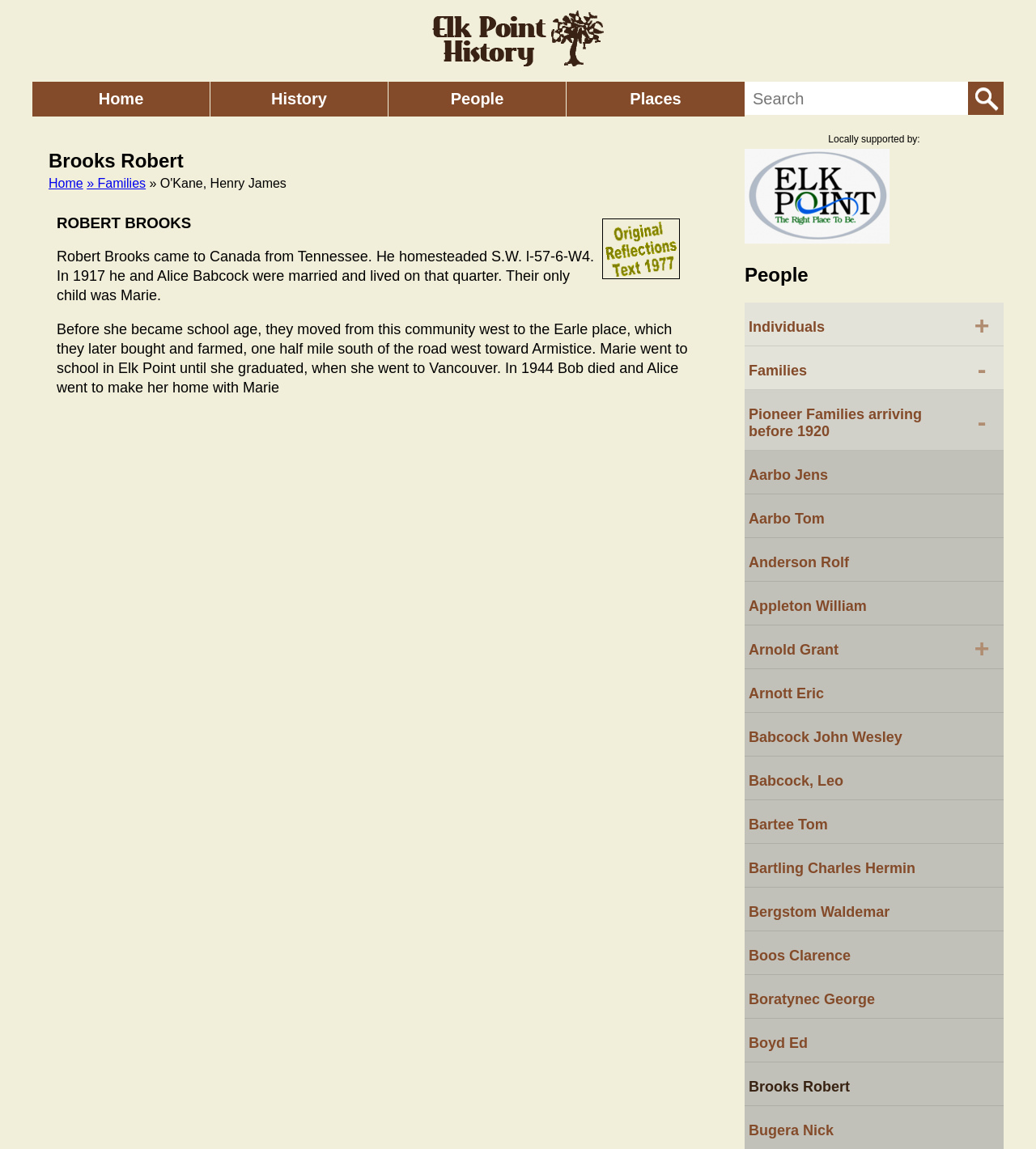Pinpoint the bounding box coordinates of the clickable area needed to execute the instruction: "View Brooks Robert's information". The coordinates should be specified as four float numbers between 0 and 1, i.e., [left, top, right, bottom].

[0.719, 0.925, 0.969, 0.963]